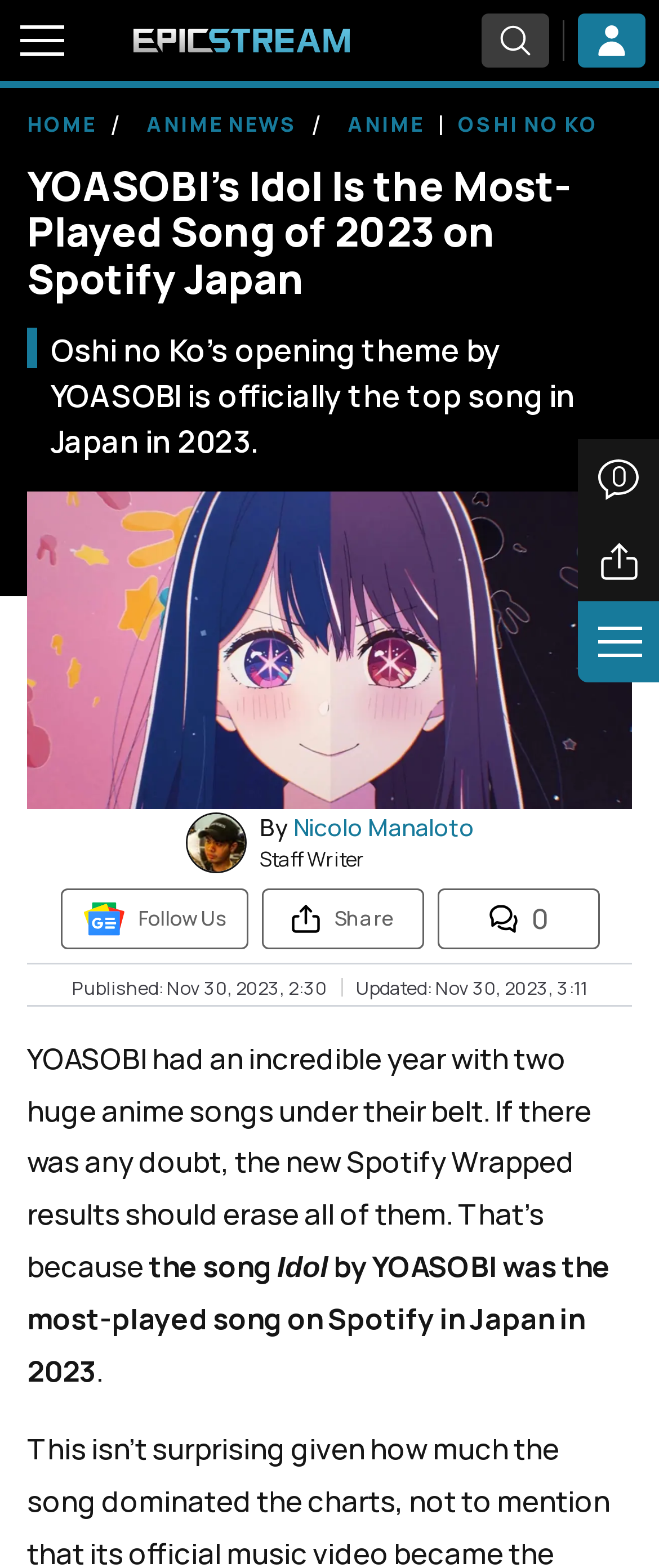Please specify the bounding box coordinates in the format (top-left x, top-left y, bottom-right x, bottom-right y), with values ranging from 0 to 1. Identify the bounding box for the UI component described as follows: Home

[0.041, 0.065, 0.167, 0.095]